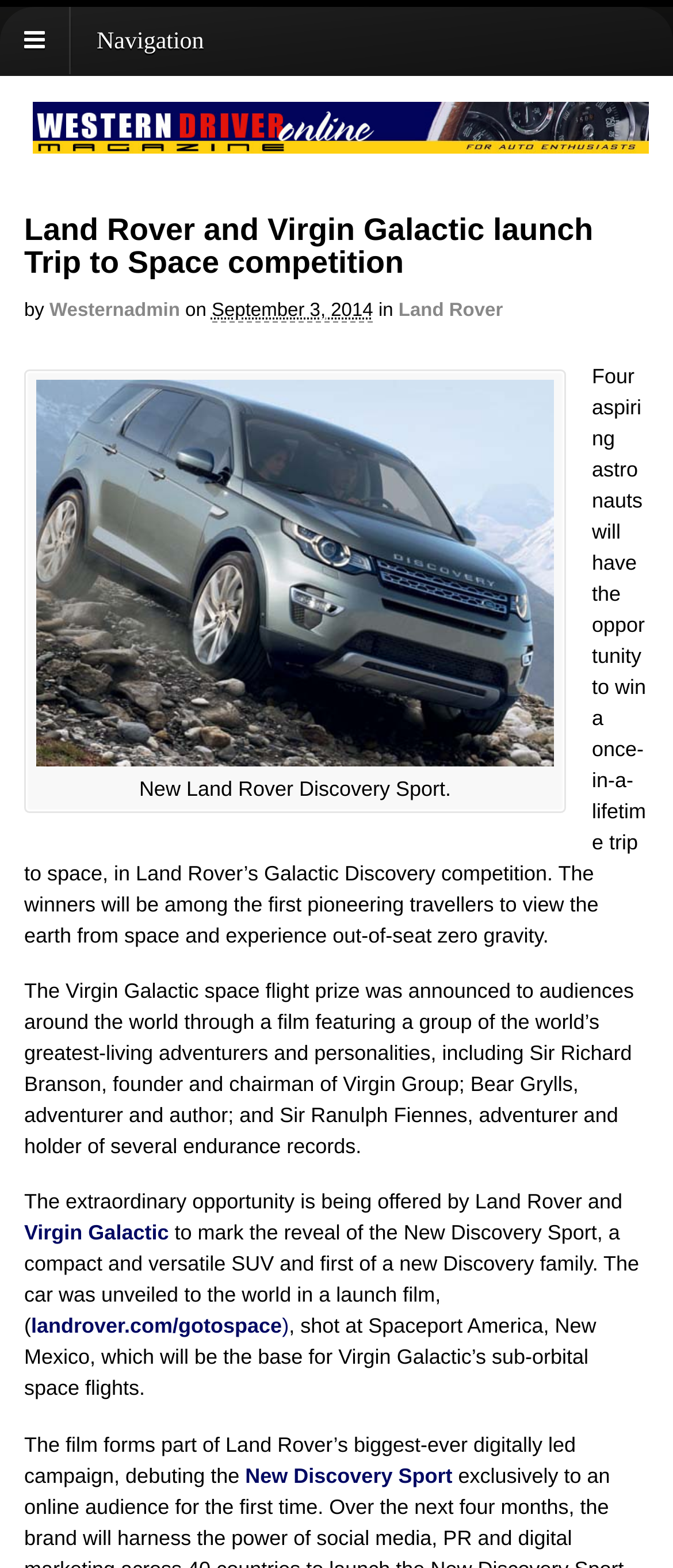Identify the bounding box coordinates of the region I need to click to complete this instruction: "Visit Western Driver homepage".

[0.049, 0.077, 0.964, 0.094]